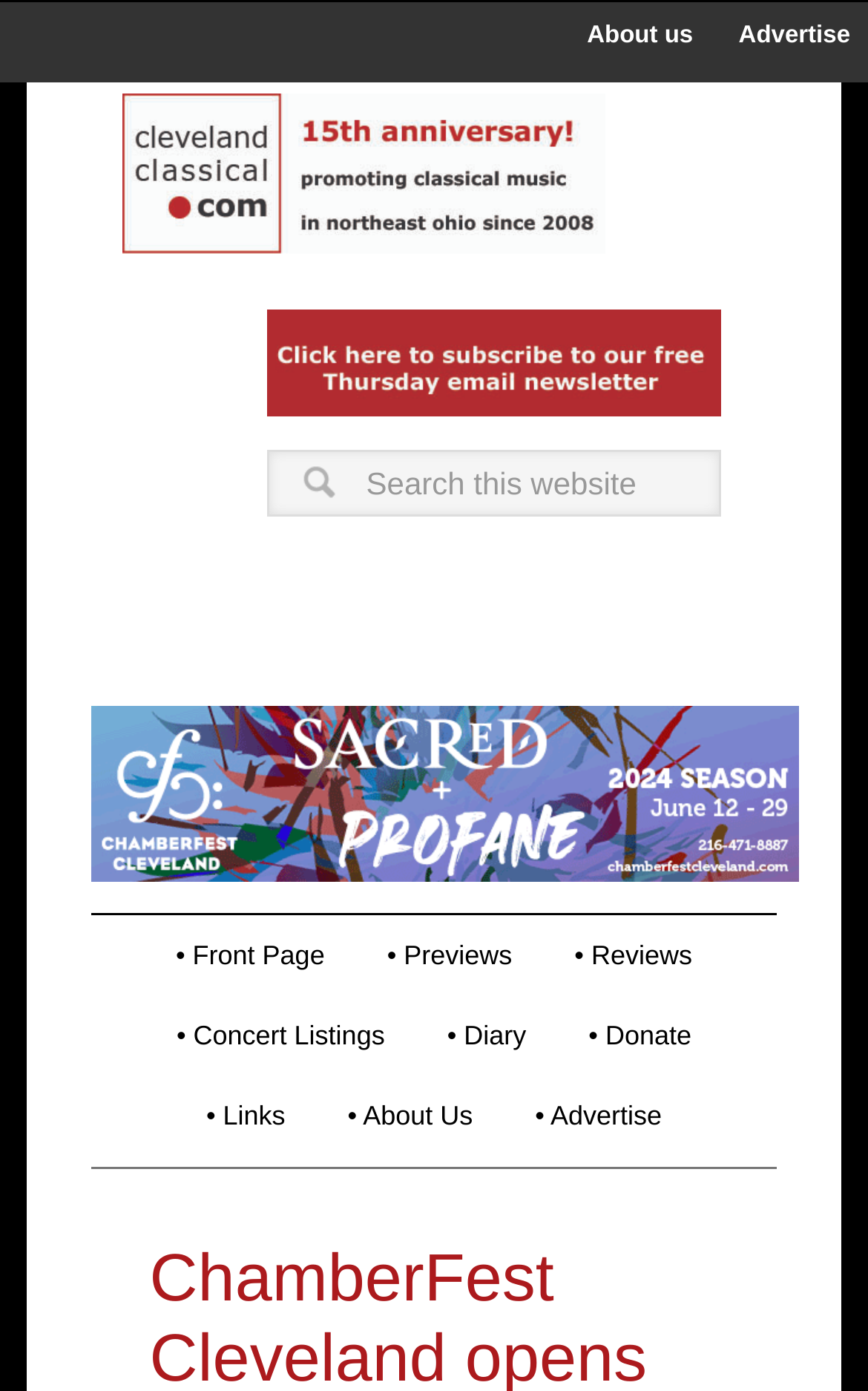Please determine the bounding box coordinates of the element to click on in order to accomplish the following task: "view Ad". Ensure the coordinates are four float numbers ranging from 0 to 1, i.e., [left, top, right, bottom].

[0.106, 0.607, 0.92, 0.648]